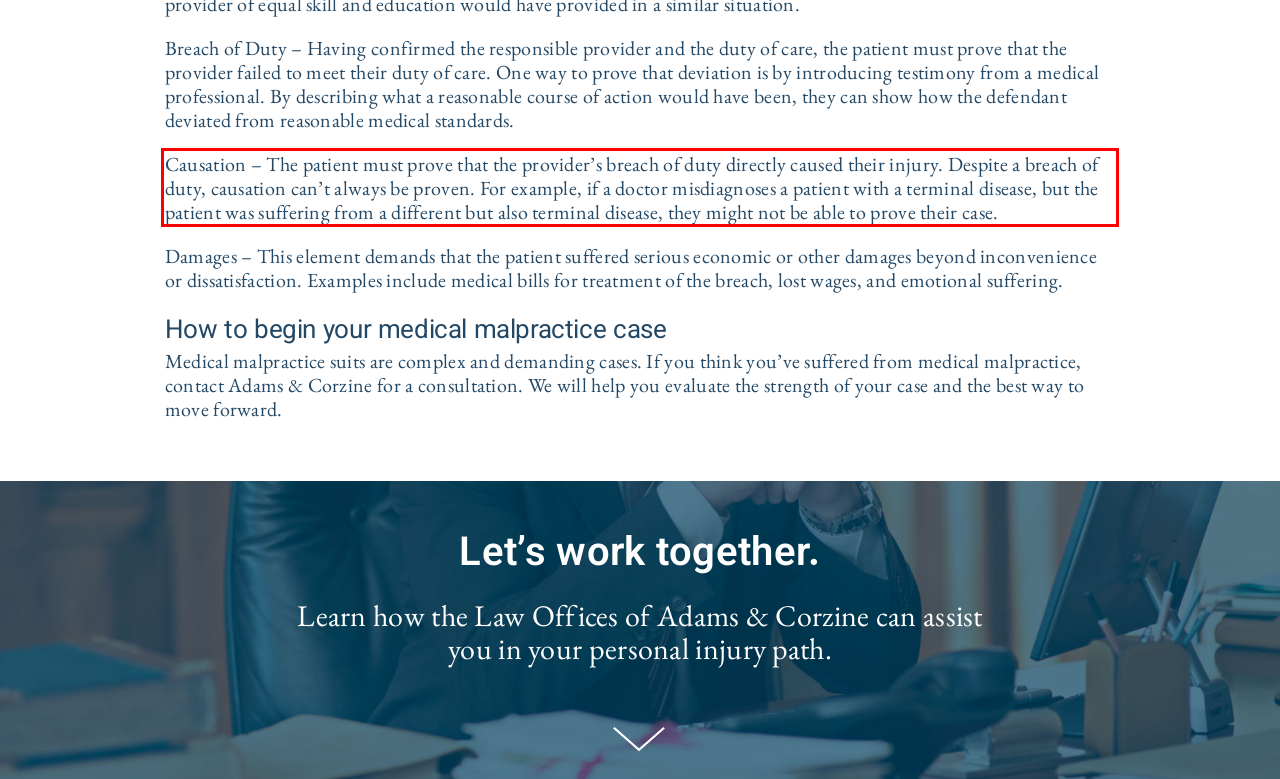Review the webpage screenshot provided, and perform OCR to extract the text from the red bounding box.

Causation – The patient must prove that the provider’s breach of duty directly caused their injury. Despite a breach of duty, causation can’t always be proven. For example, if a doctor misdiagnoses a patient with a terminal disease, but the patient was suffering from a different but also terminal disease, they might not be able to prove their case.